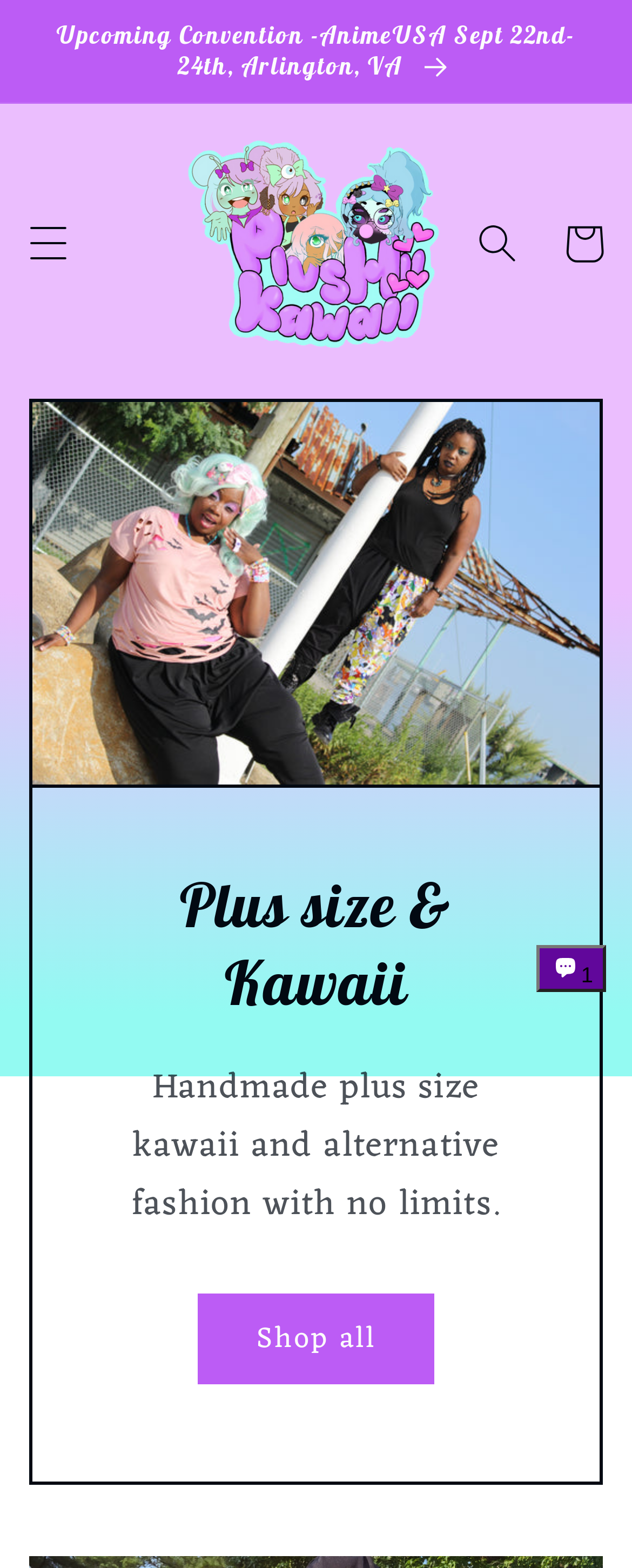Is there a chat support available?
Answer the question with a single word or phrase, referring to the image.

Yes